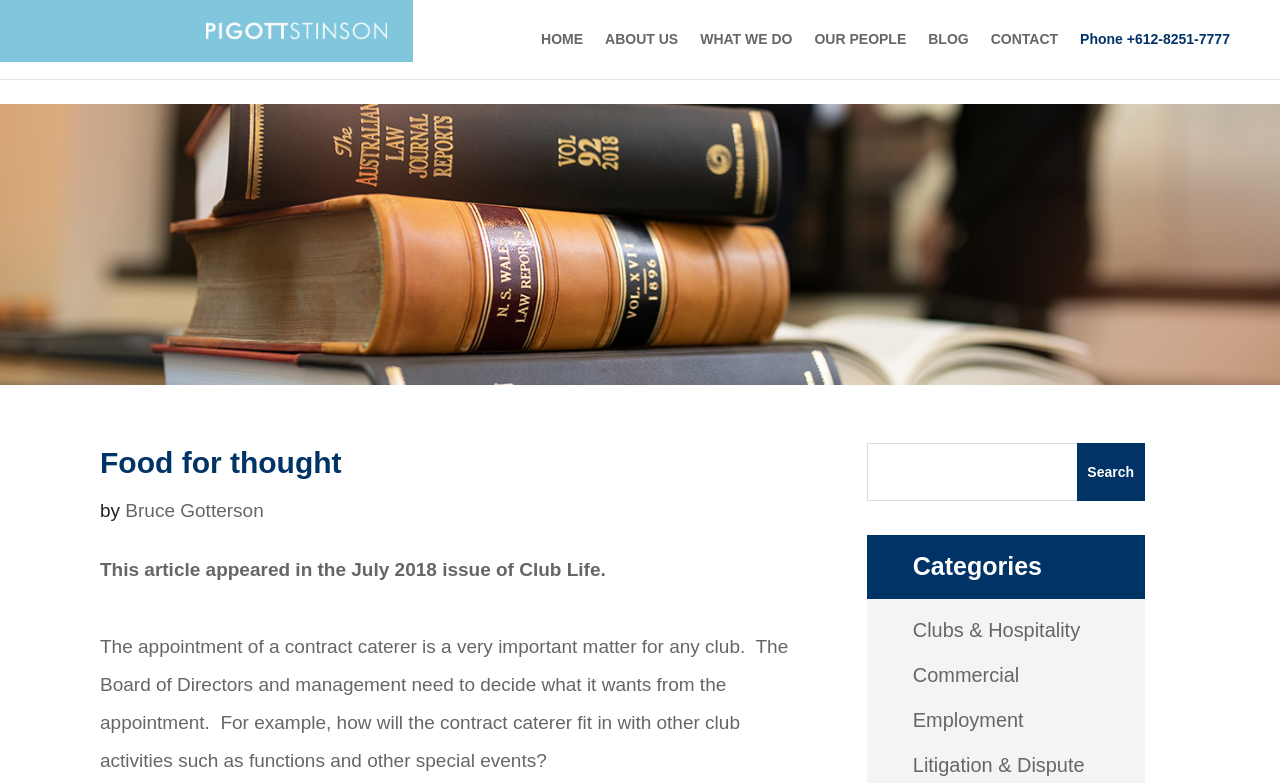Respond with a single word or phrase:
What is the name of the company?

Pigott Stinson